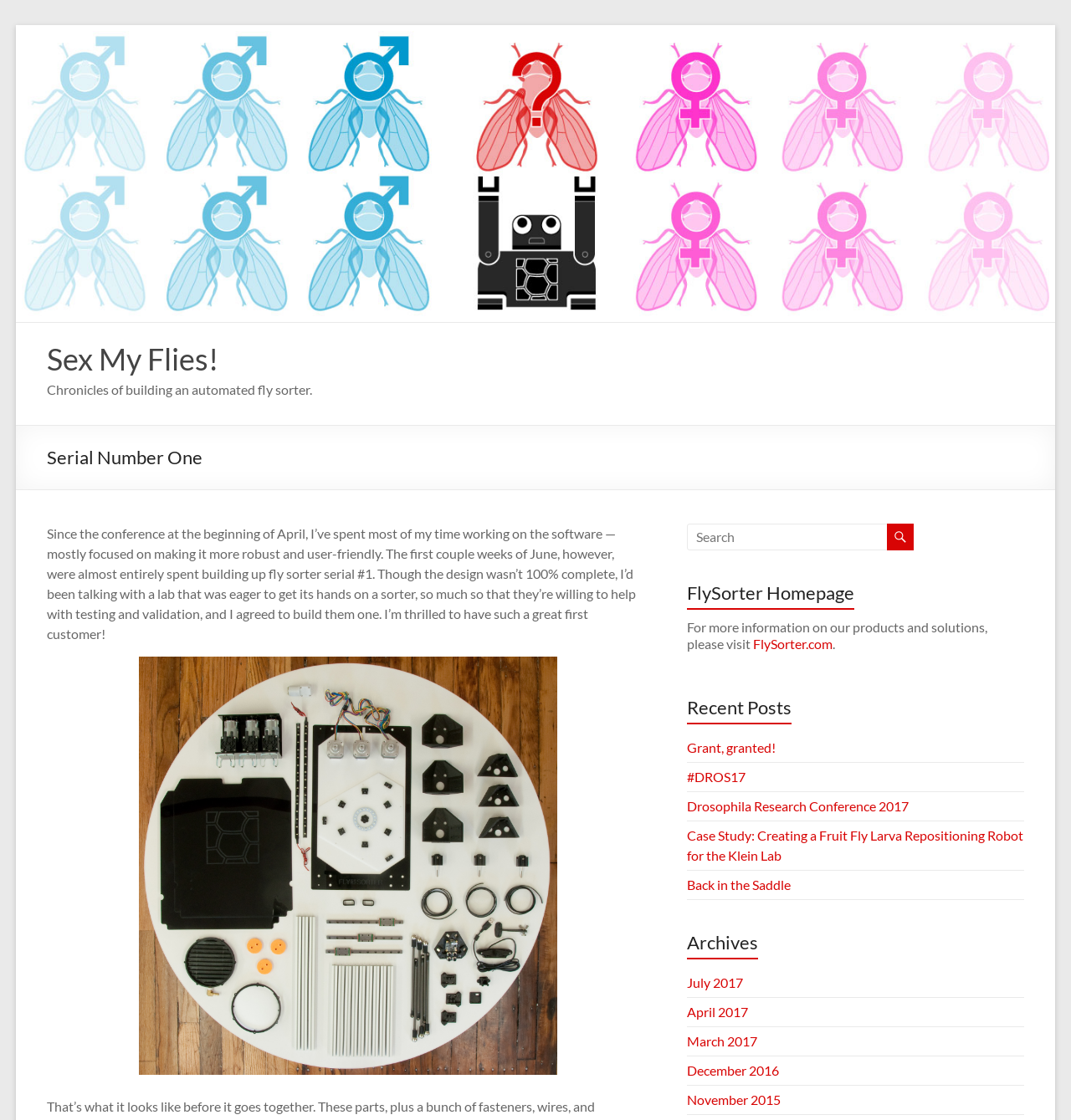Find the bounding box coordinates for the UI element that matches this description: "Drosophila Research Conference 2017".

[0.641, 0.712, 0.849, 0.726]